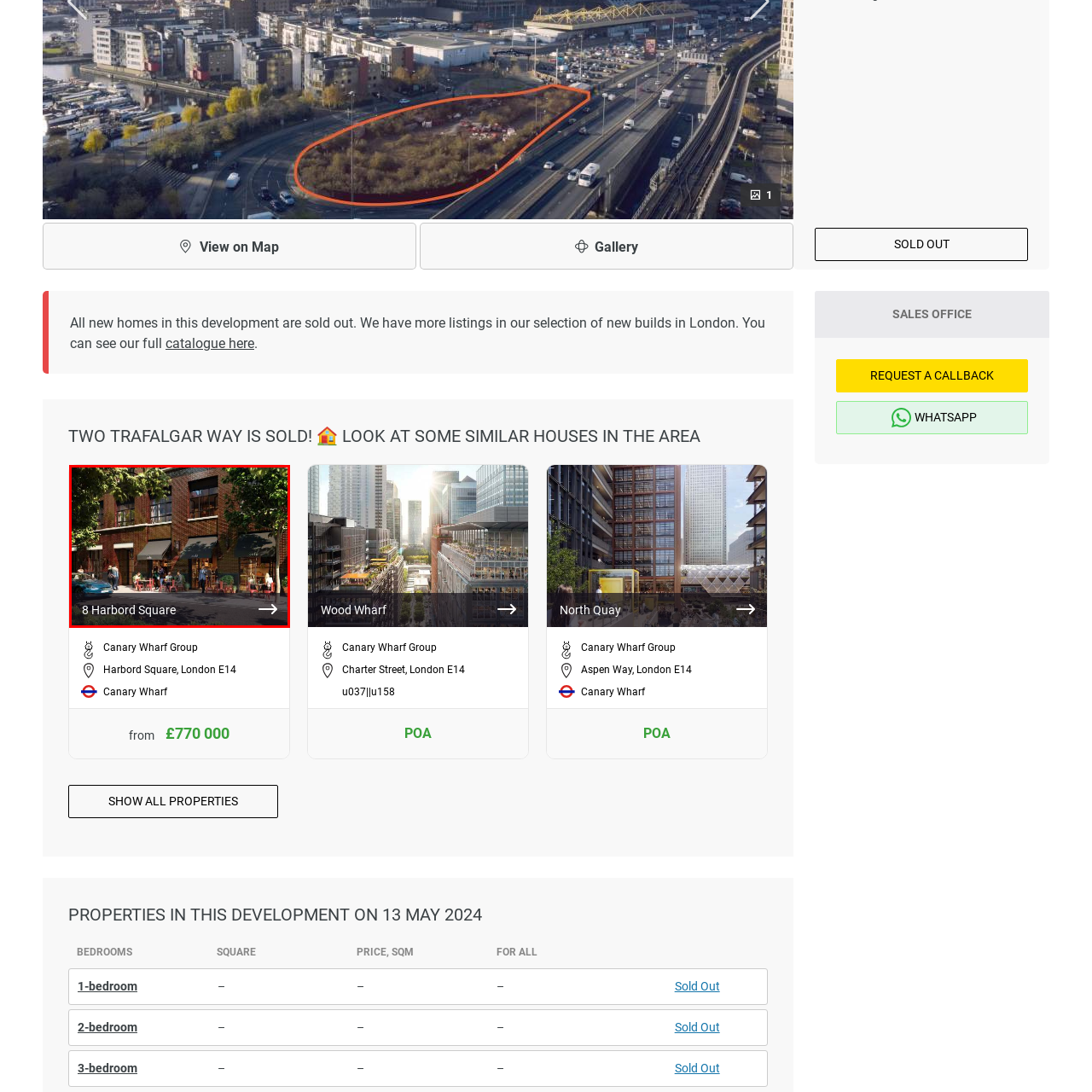Offer an in-depth description of the image encased within the red bounding lines.

This image showcases a vibrant street scene at 8 Harbord Square. The architecture features a charming brick facade complemented by inviting awnings, enhancing the appeal of the surroundings. Outside, patrons enjoy their time at small tables, creating a lively atmosphere. Lush greenery frames the scene, showcasing the area's pleasant urban environment. The image invites viewers to explore, with an arrow indicating further information or options related to this location. This area is situated in London E14, contributing to the allure of the Canary Wharf district.